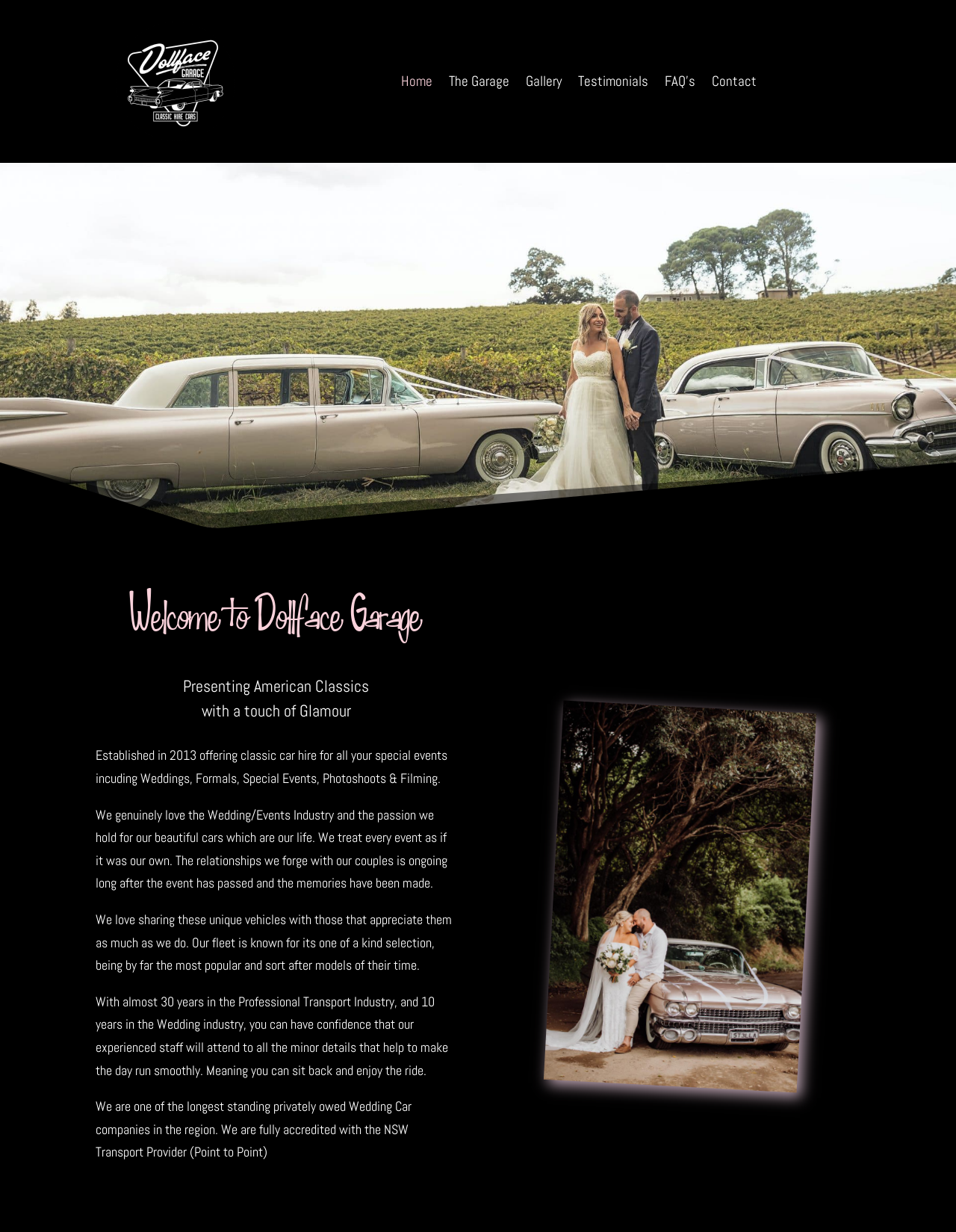Analyze the image and provide a detailed answer to the question: What type of cars does Dollface Garage offer?

Based on the webpage, I can see that the heading 'Presenting American Classics with a touch of Glamour' suggests that Dollface Garage offers American Classic cars for hire.